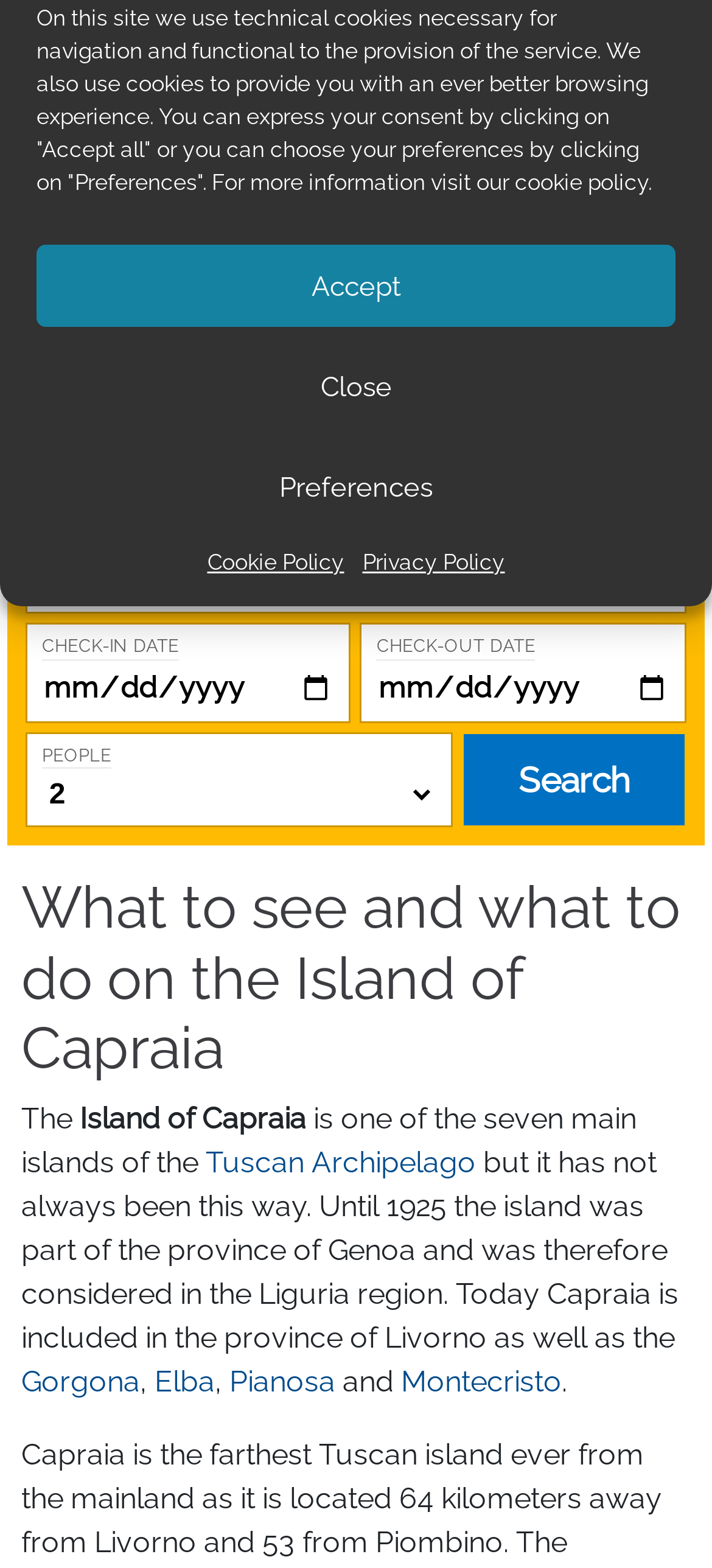Identify and provide the bounding box for the element described by: "Around Tuscany".

[0.03, 0.17, 0.85, 0.213]